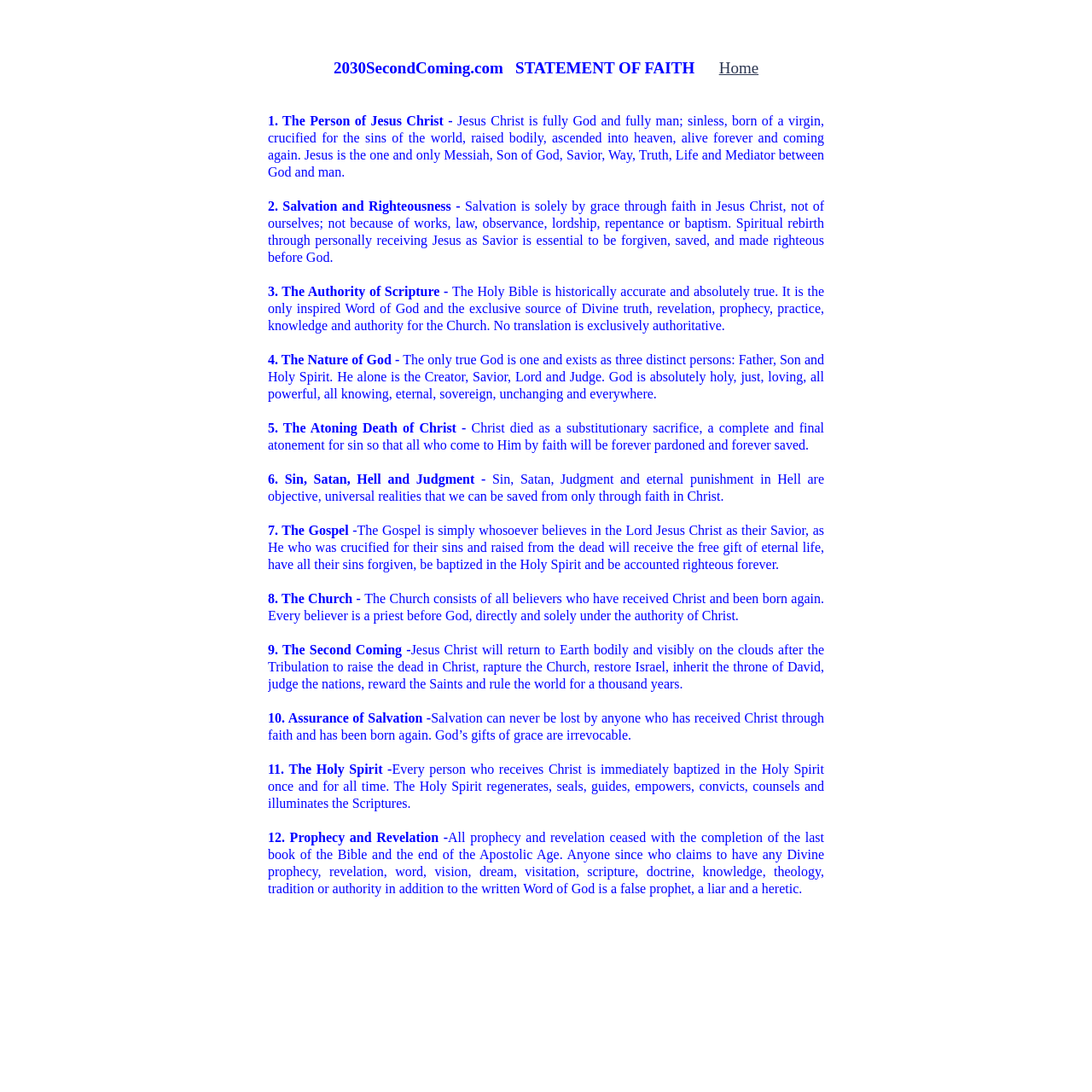Identify the bounding box coordinates for the UI element that matches this description: "Home".

[0.658, 0.054, 0.695, 0.07]